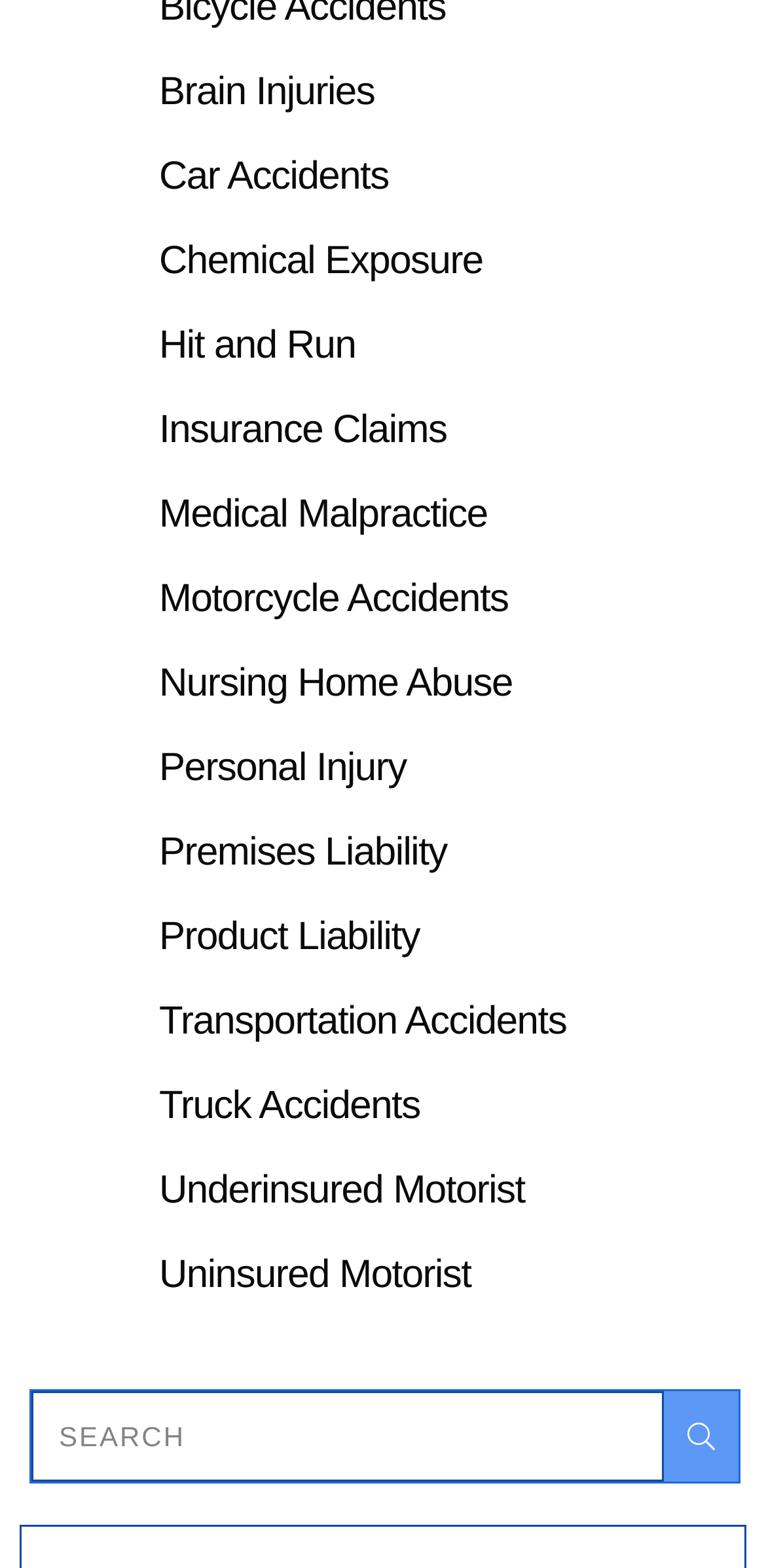Find the bounding box coordinates for the HTML element described in this sentence: "Search". Provide the coordinates as four float numbers between 0 and 1, in the format [left, top, right, bottom].

[0.867, 0.887, 0.964, 0.945]